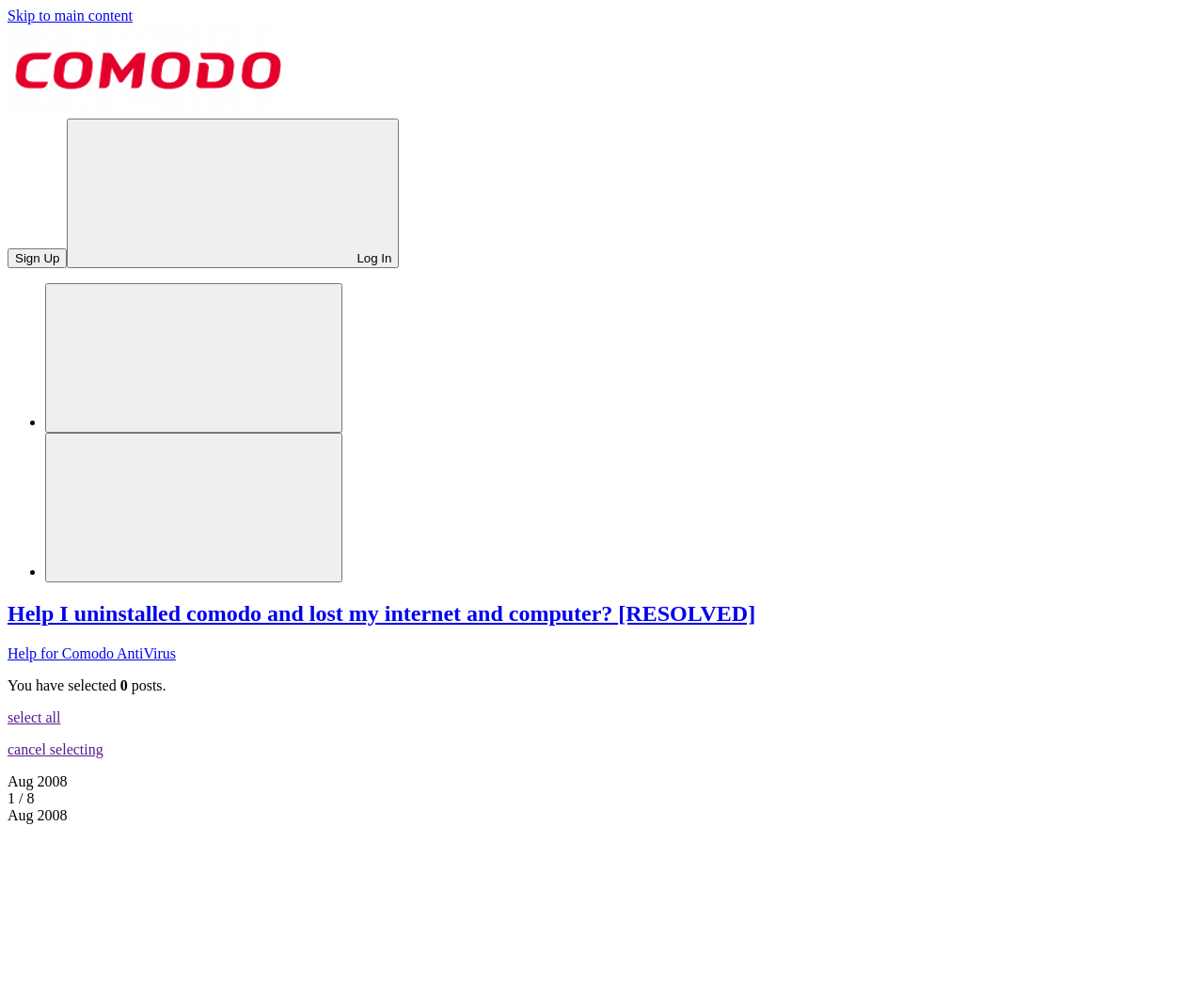Highlight the bounding box coordinates of the element you need to click to perform the following instruction: "Click on the 'Log In' button."

[0.056, 0.118, 0.332, 0.268]